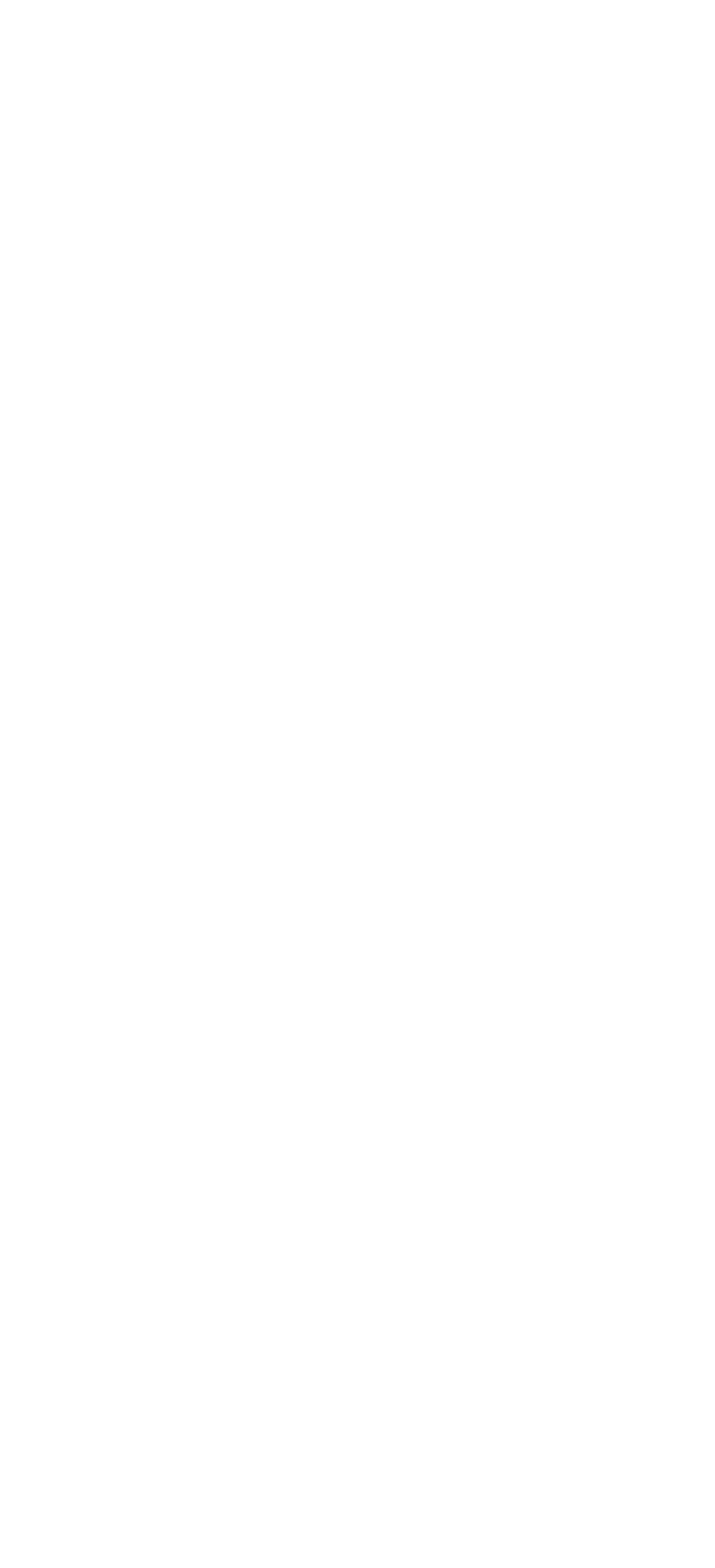What is the last link on the webpage?
Using the image, give a concise answer in the form of a single word or short phrase.

White Papers